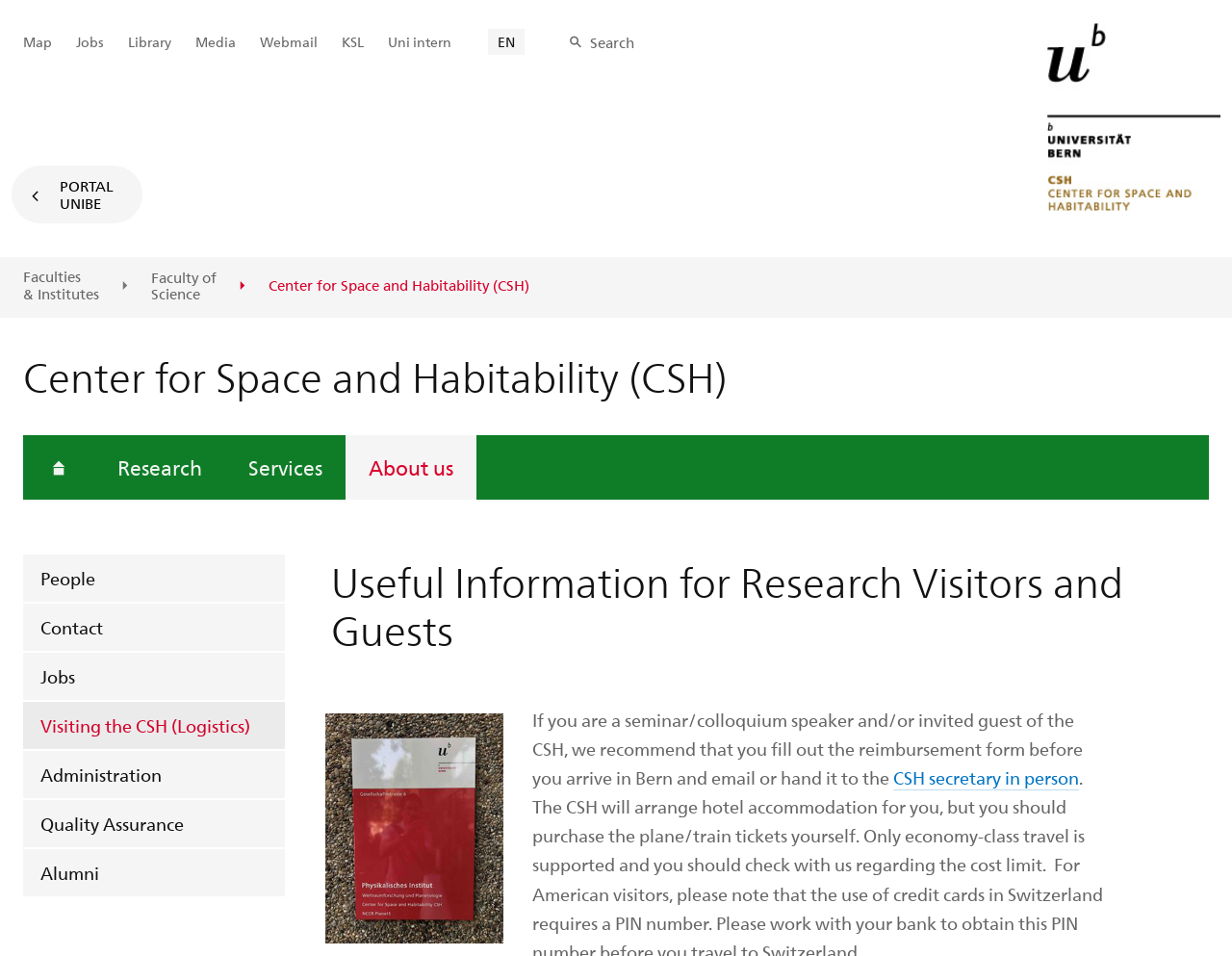Can you find the bounding box coordinates of the area I should click to execute the following instruction: "Go to the Universität Bern website"?

[0.85, 0.024, 0.991, 0.221]